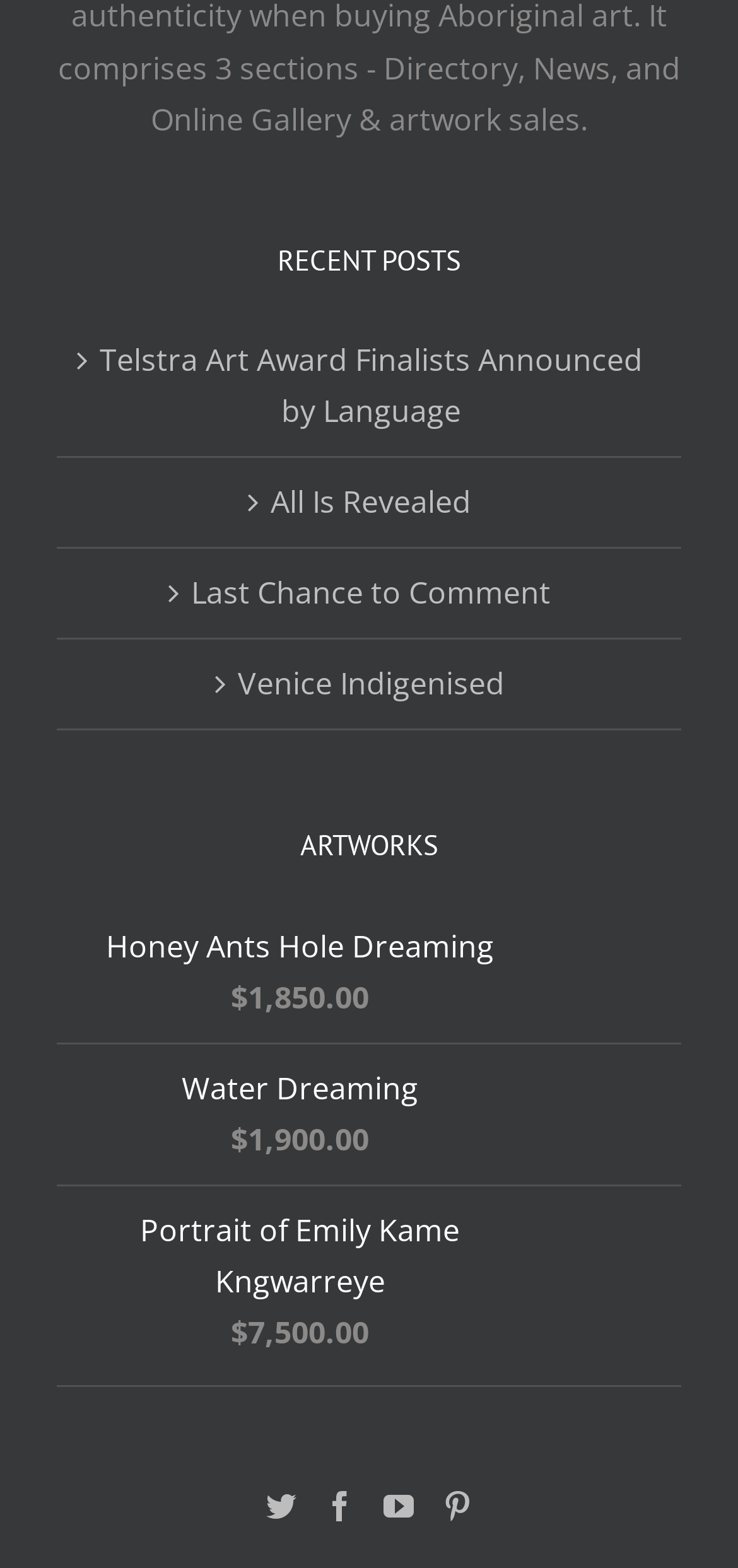Locate the bounding box of the user interface element based on this description: "aria-label="Facebook" title="Facebook"".

[0.44, 0.951, 0.481, 0.97]